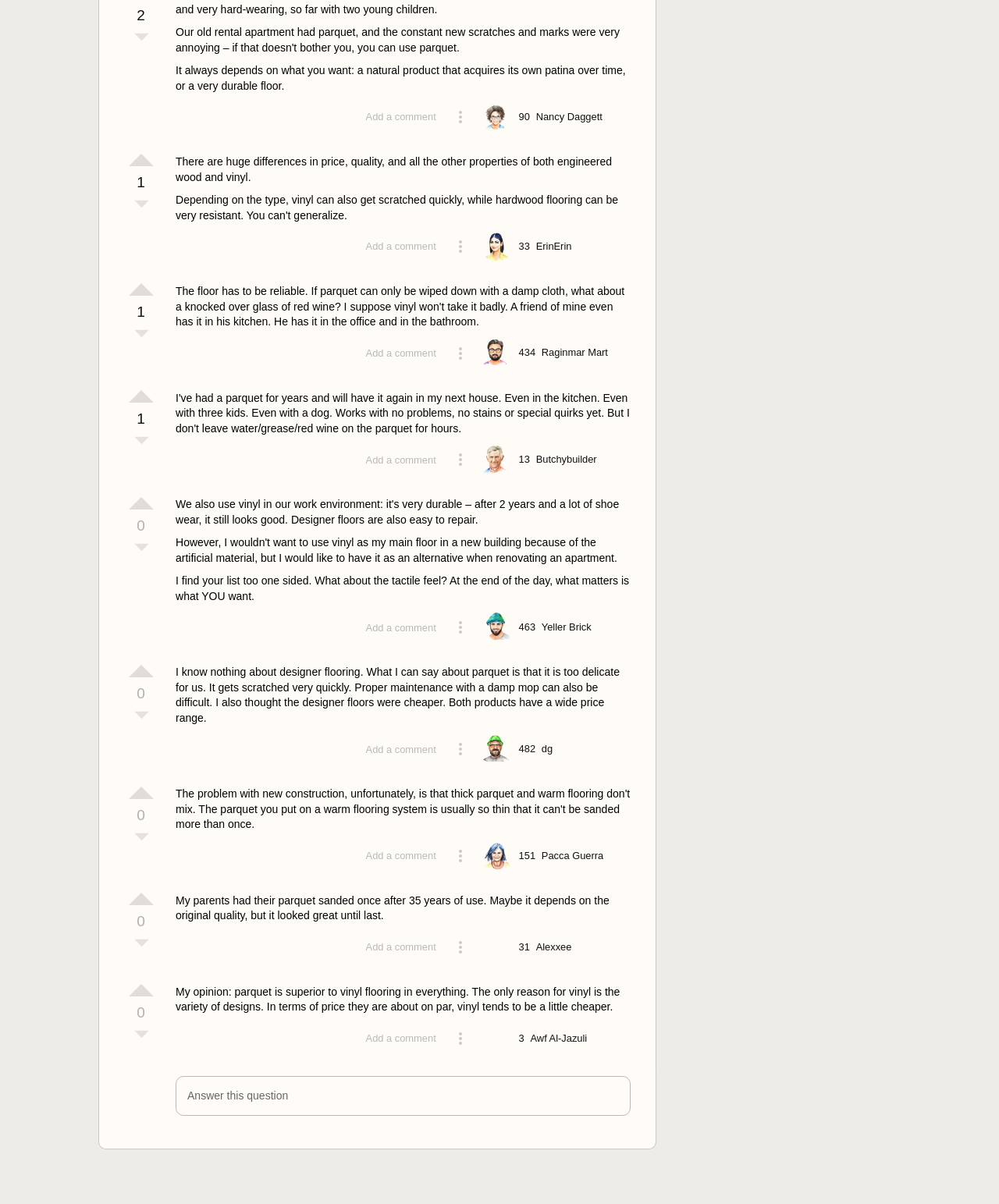How are the answers organized on the webpage?
Give a thorough and detailed response to the question.

The answers are organized in a list, with each answer displayed in a separate section. The answers are stacked vertically, with the most recent answers appearing at the top of the list.